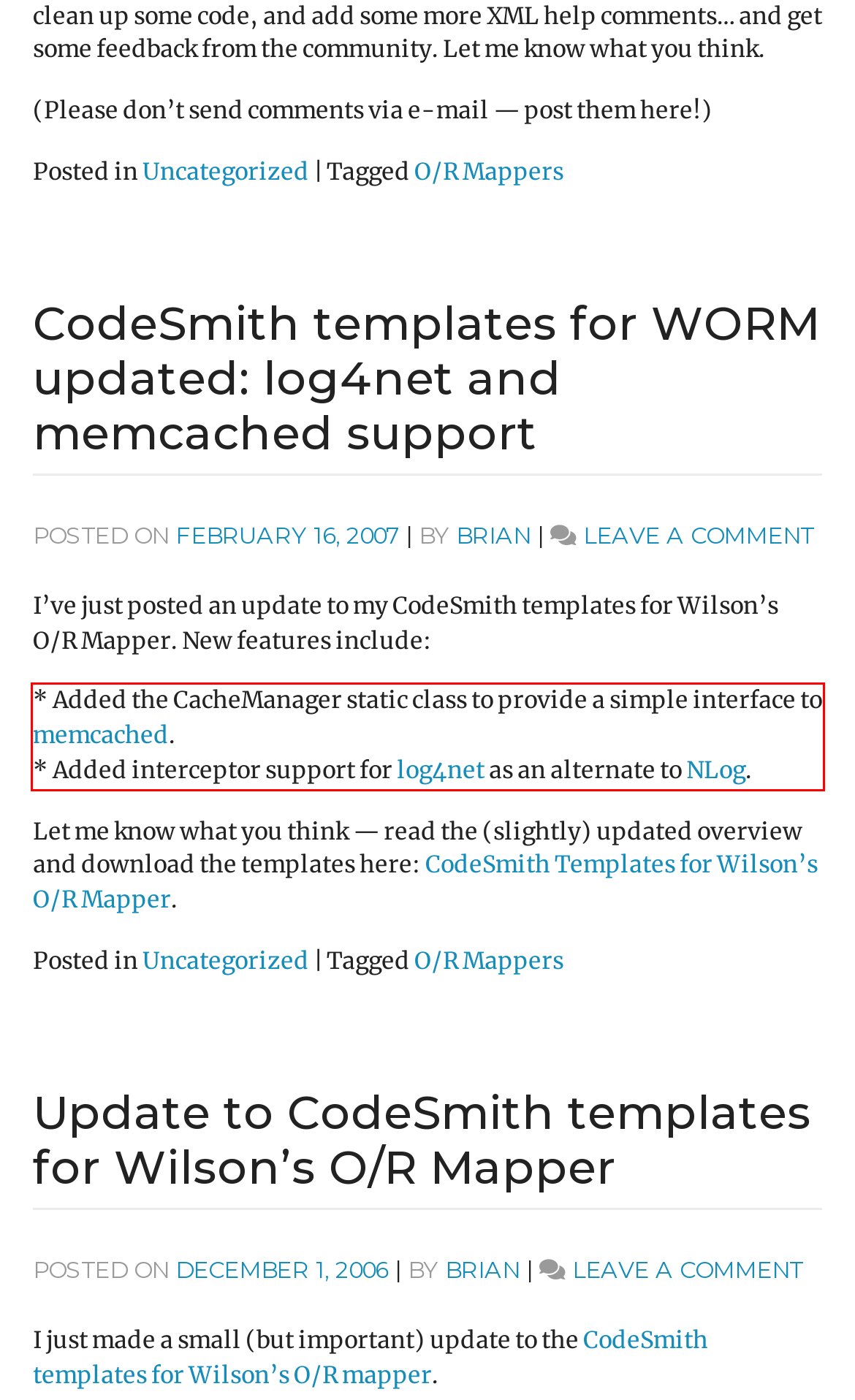Given the screenshot of a webpage, identify the red rectangle bounding box and recognize the text content inside it, generating the extracted text.

* Added the CacheManager static class to provide a simple interface to memcached. * Added interceptor support for log4net as an alternate to NLog.